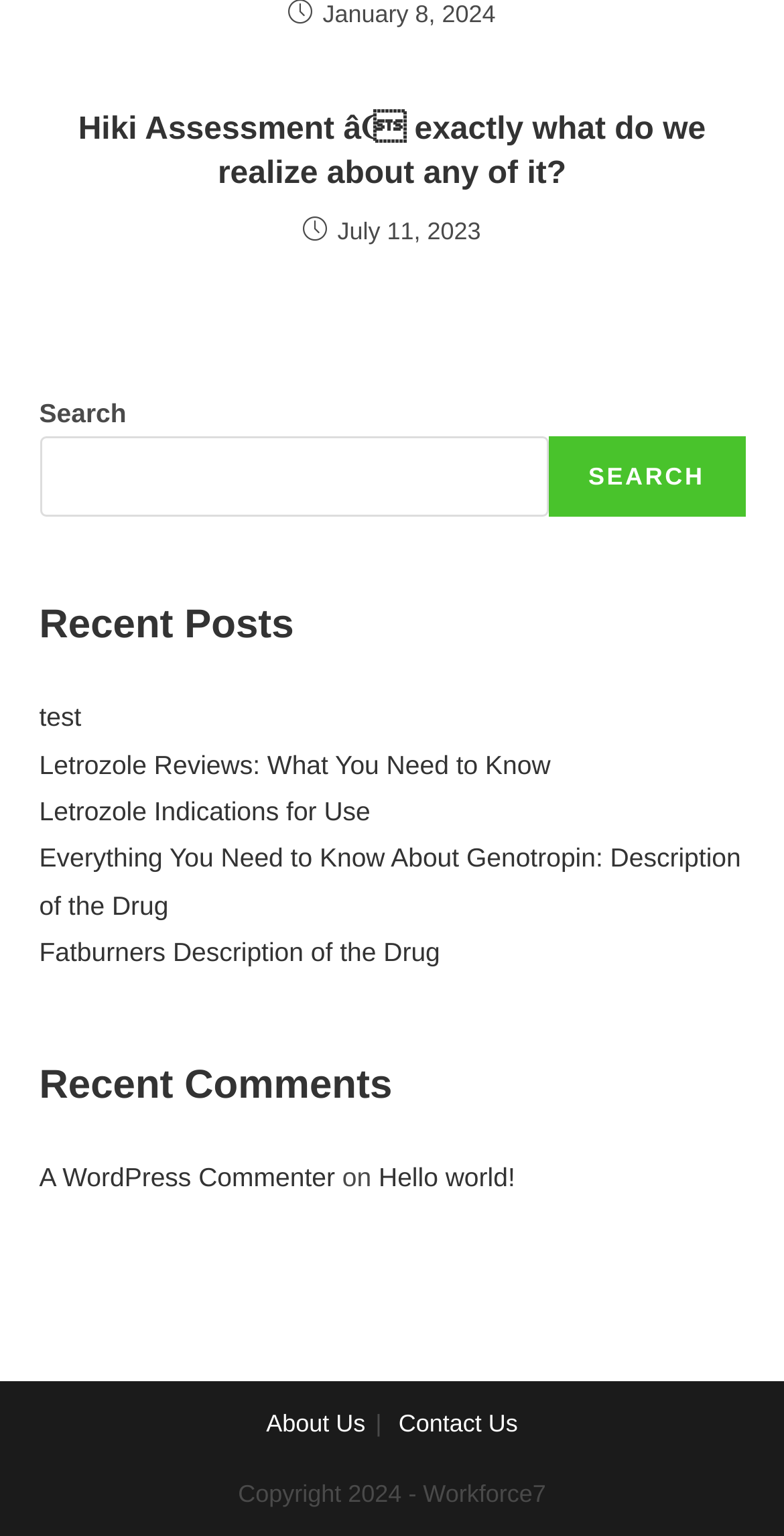Please identify the bounding box coordinates of the region to click in order to complete the task: "Search for something". The coordinates must be four float numbers between 0 and 1, specified as [left, top, right, bottom].

[0.05, 0.284, 0.699, 0.337]